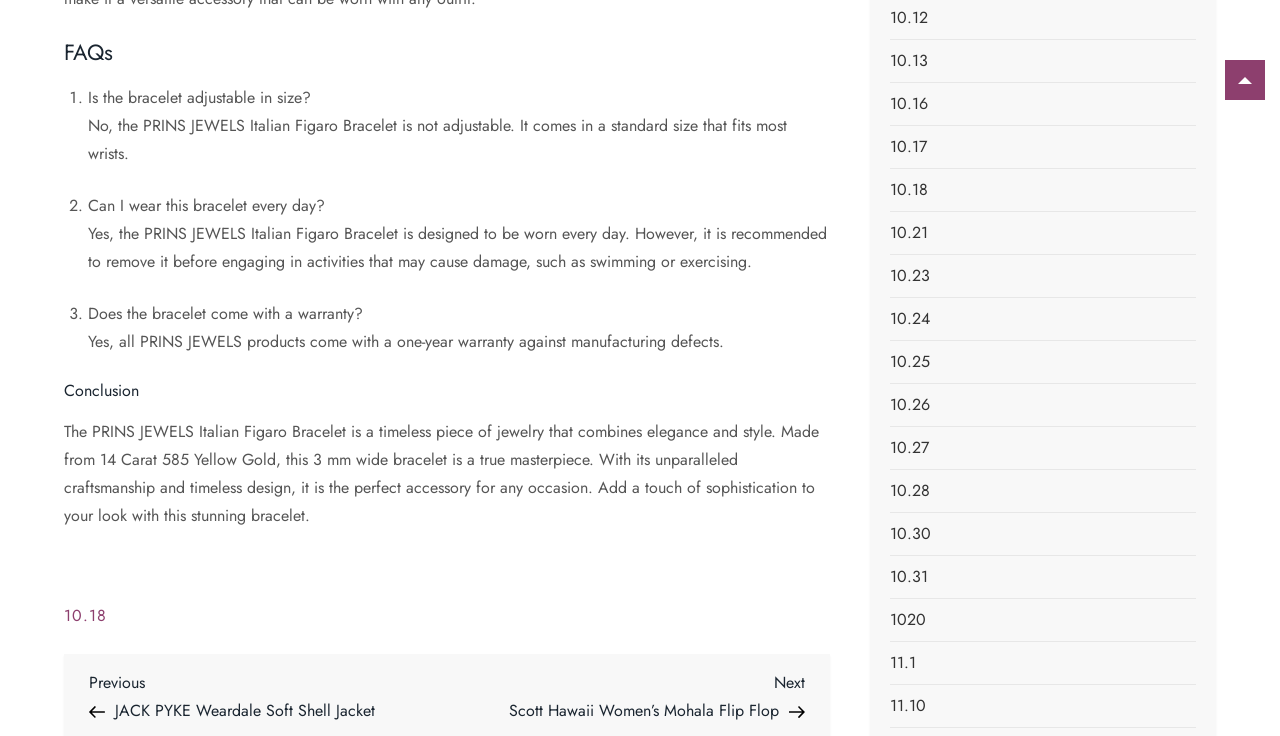Identify the bounding box coordinates necessary to click and complete the given instruction: "Click on 'Next Post Scott Hawaii Women’s Mohala Flip Flop'".

[0.349, 0.909, 0.629, 0.981]